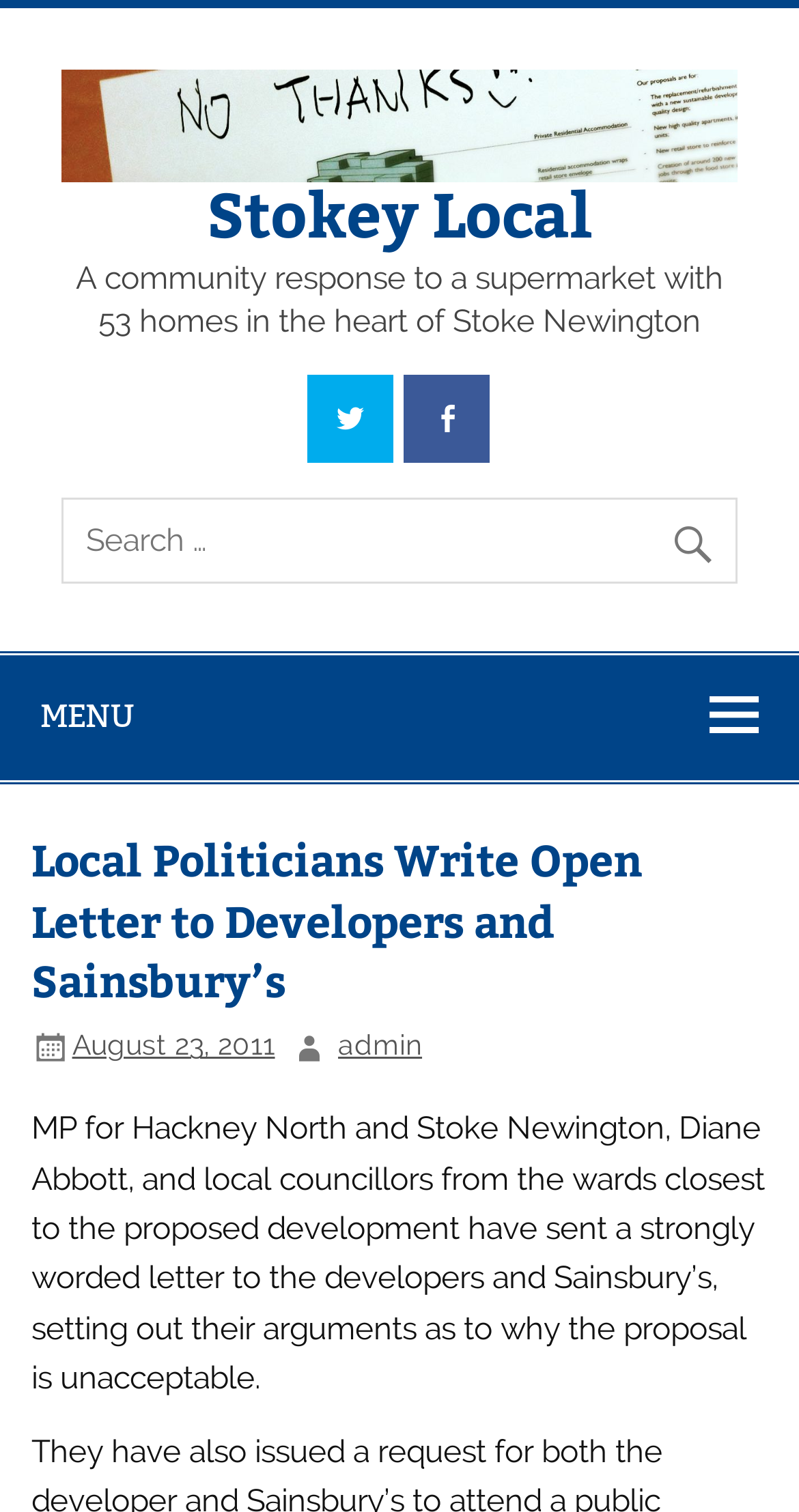What is the date of the open letter?
Please provide a detailed answer to the question.

The date of the open letter can be found in the link element with the text 'August 23, 2011' which is located below the main heading of the webpage.